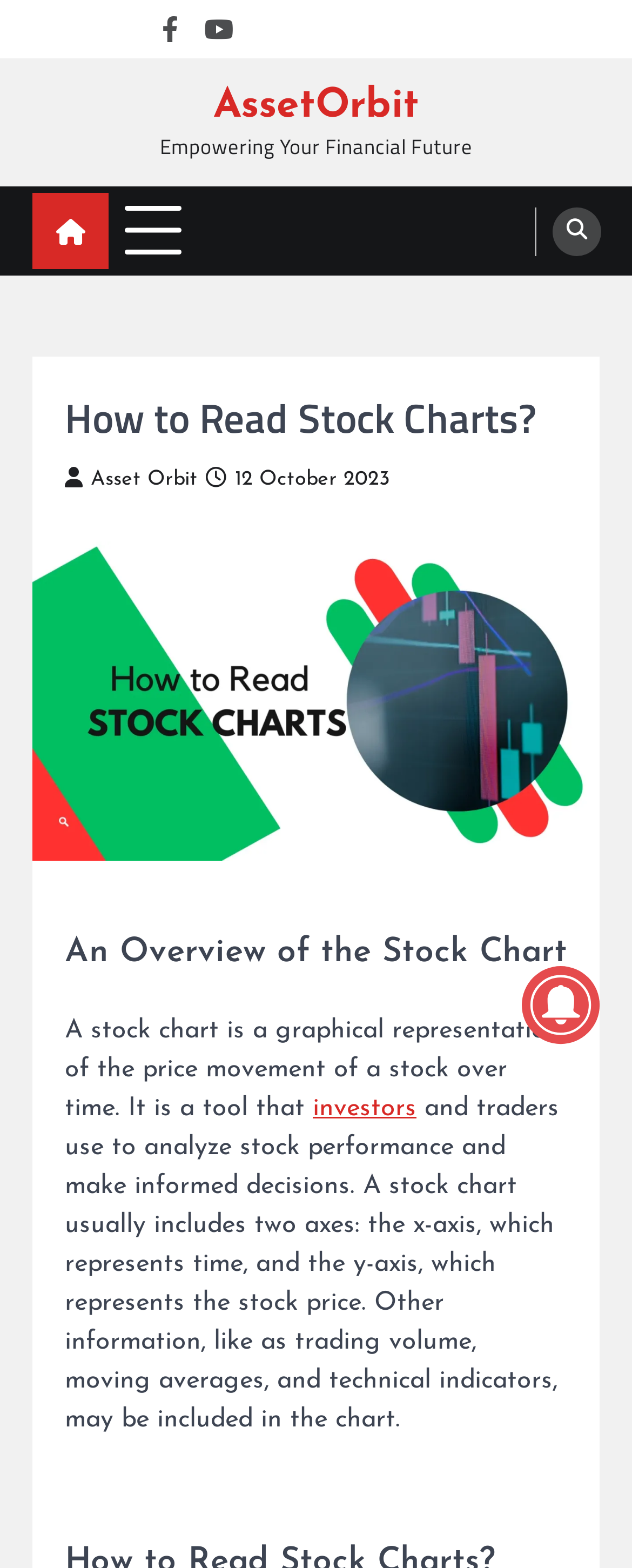Could you indicate the bounding box coordinates of the region to click in order to complete this instruction: "Go to the Client Portal".

[0.474, 0.008, 0.526, 0.029]